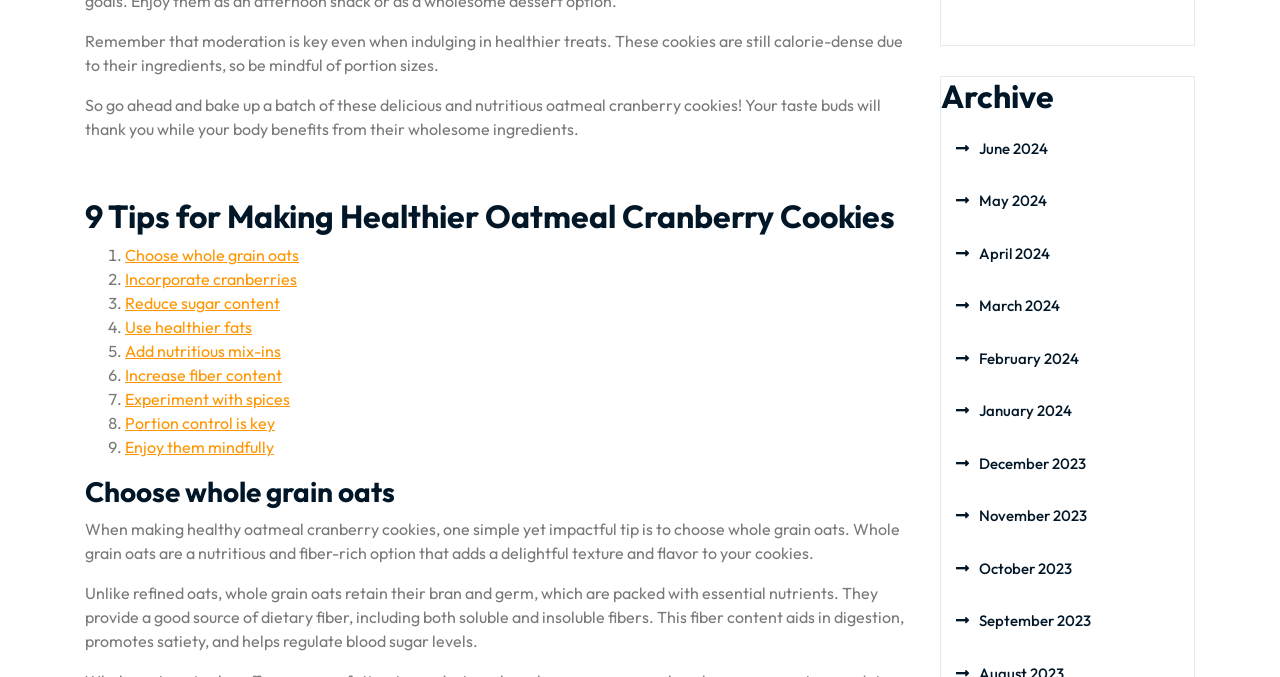Answer the question using only one word or a concise phrase: What is the benefit of using whole grain oats?

Good source of dietary fiber